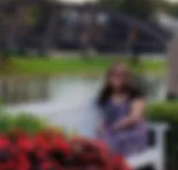Provide a one-word or short-phrase response to the question:
What type of setting is depicted in the background?

Garden or park